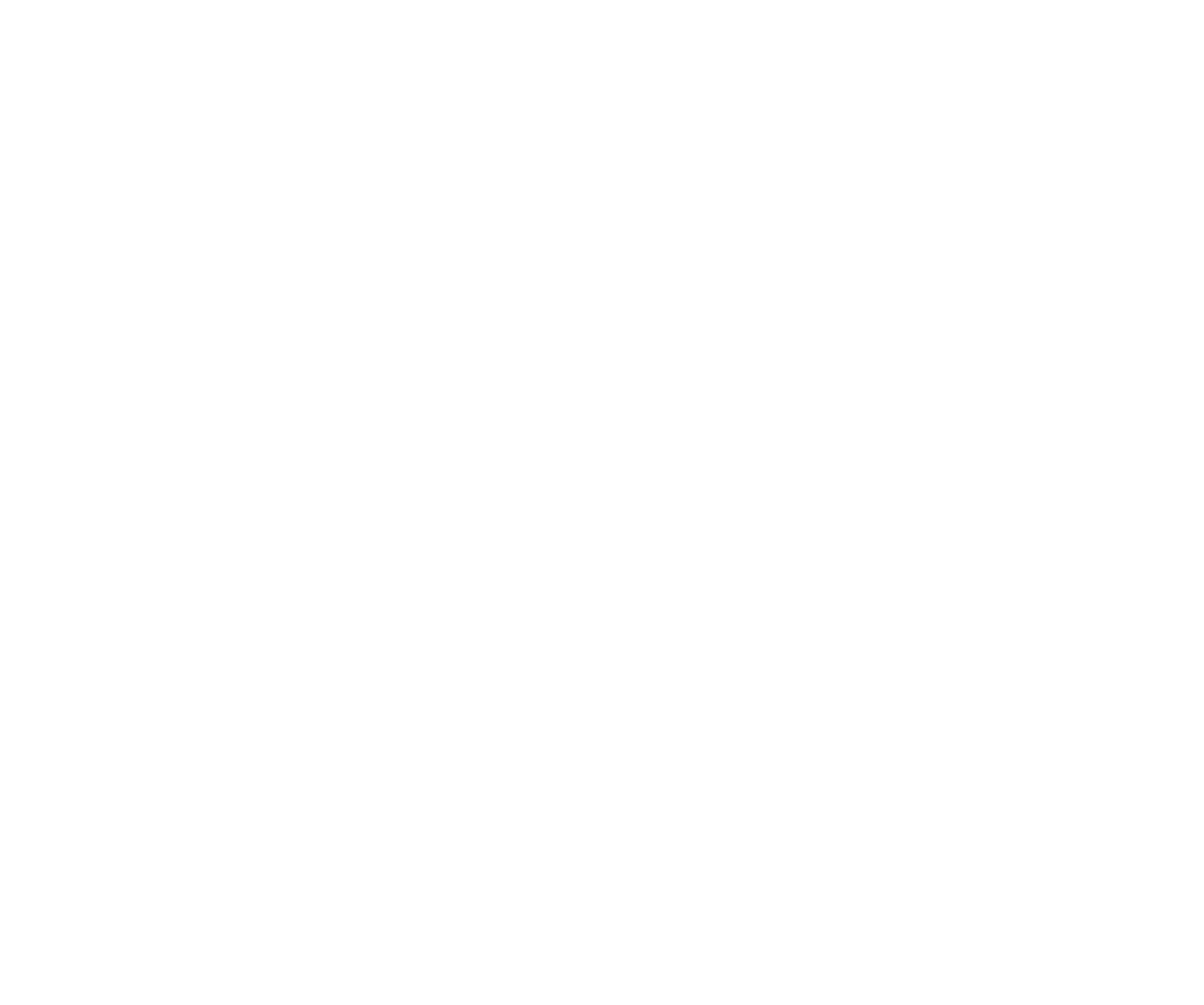Locate the bounding box coordinates of the region to be clicked to comply with the following instruction: "go to home page". The coordinates must be four float numbers between 0 and 1, in the form [left, top, right, bottom].

[0.086, 0.114, 0.132, 0.154]